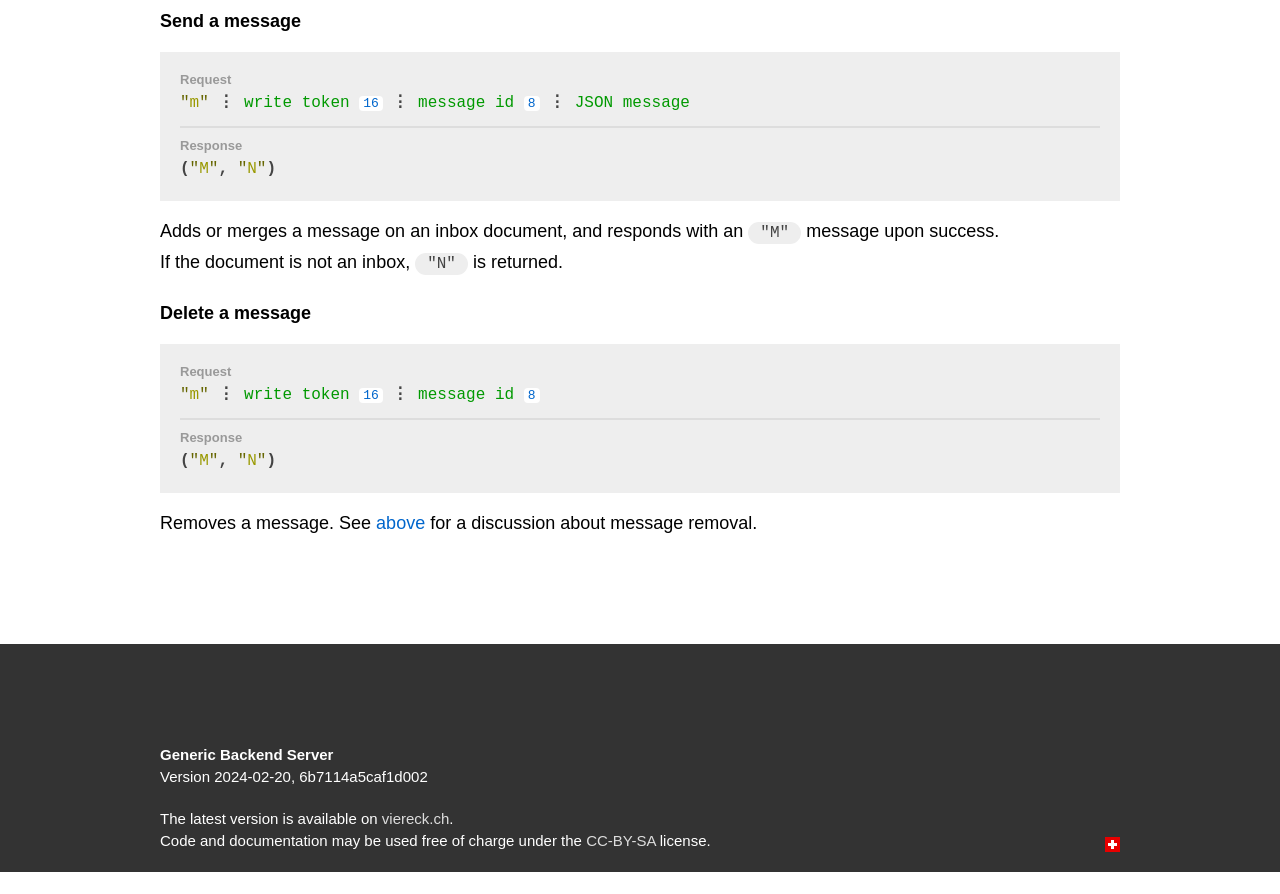Under what license is the code and documentation available?
Based on the image content, provide your answer in one word or a short phrase.

CC-BY-SA